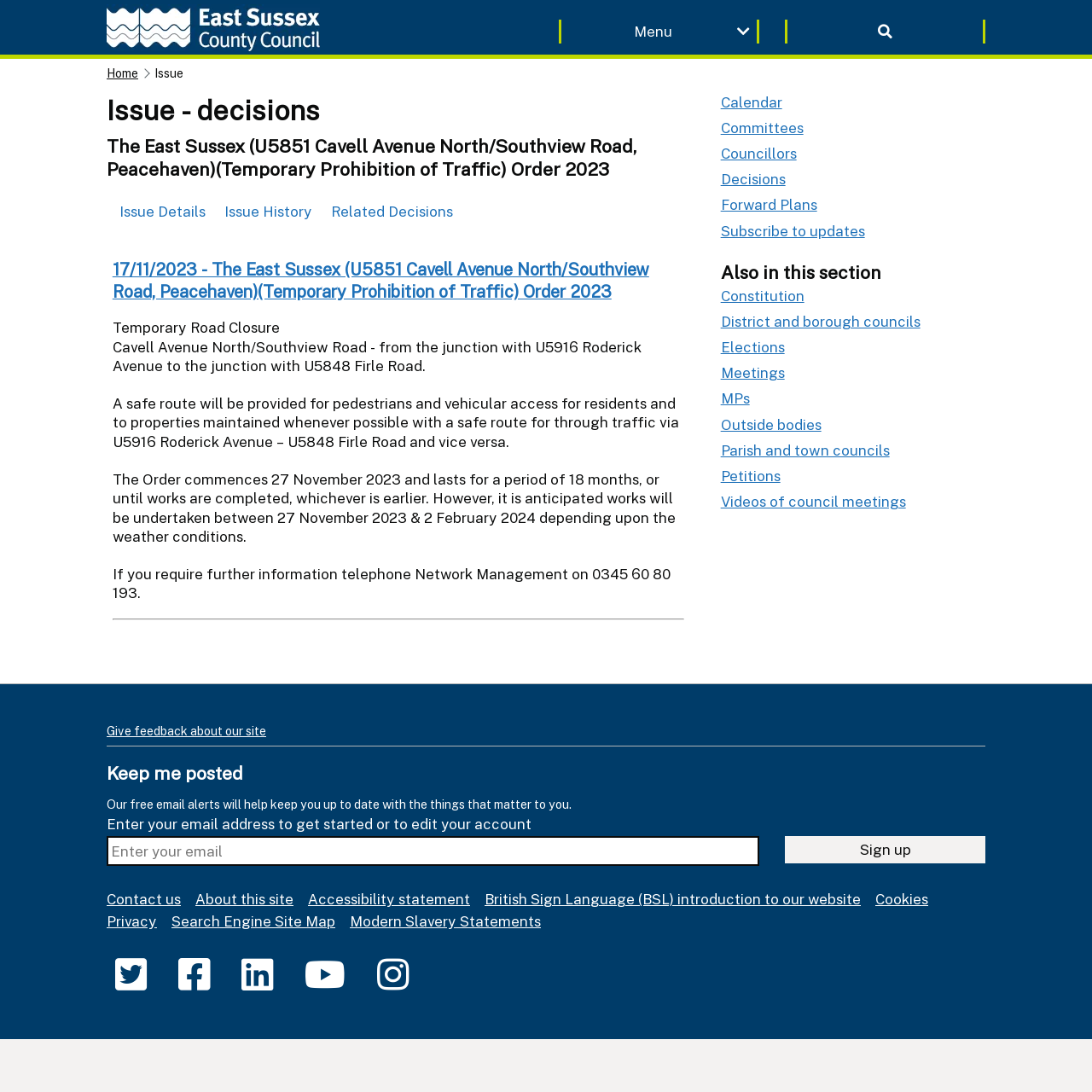Determine the bounding box of the UI component based on this description: "SEND INQUIRY NOW". The bounding box coordinates should be four float values between 0 and 1, i.e., [left, top, right, bottom].

None